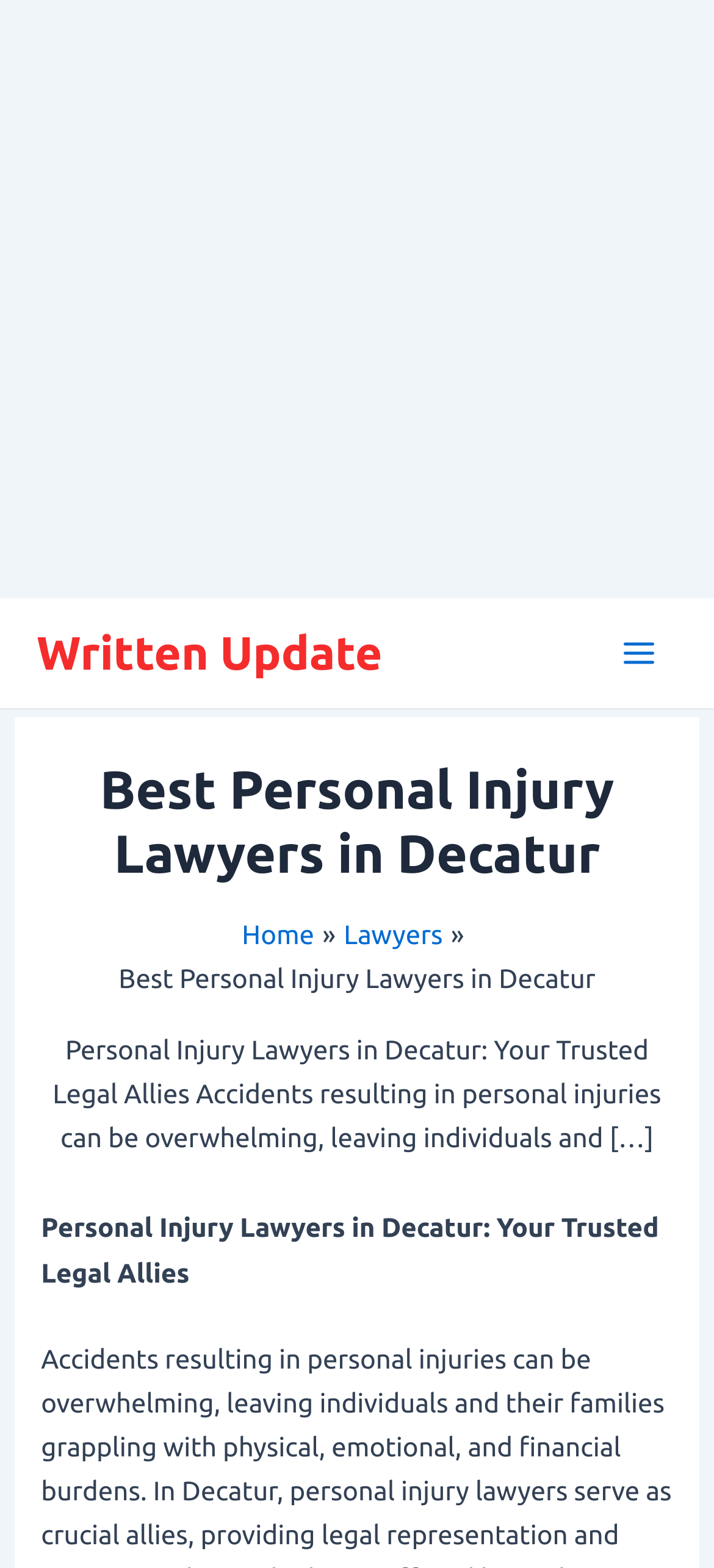What is the purpose of the 'Breadcrumbs' navigation?
Please provide a comprehensive answer based on the contents of the image.

The 'Breadcrumbs' navigation, which includes links to 'Home' and 'Lawyers', is likely used to show the webpage's hierarchy and allow users to navigate to higher-level pages.